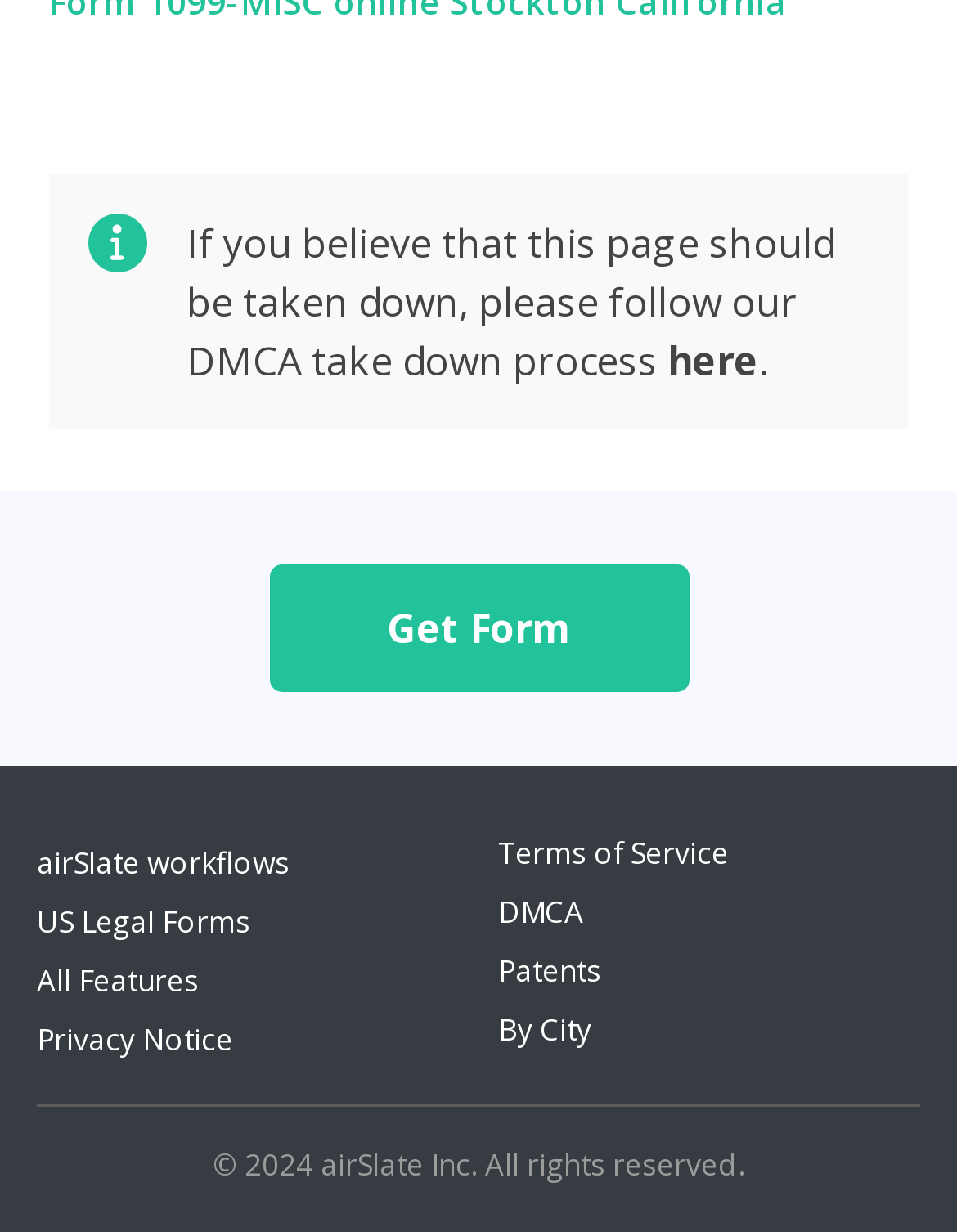Please specify the bounding box coordinates of the area that should be clicked to accomplish the following instruction: "Type your website". The coordinates should consist of four float numbers between 0 and 1, i.e., [left, top, right, bottom].

None